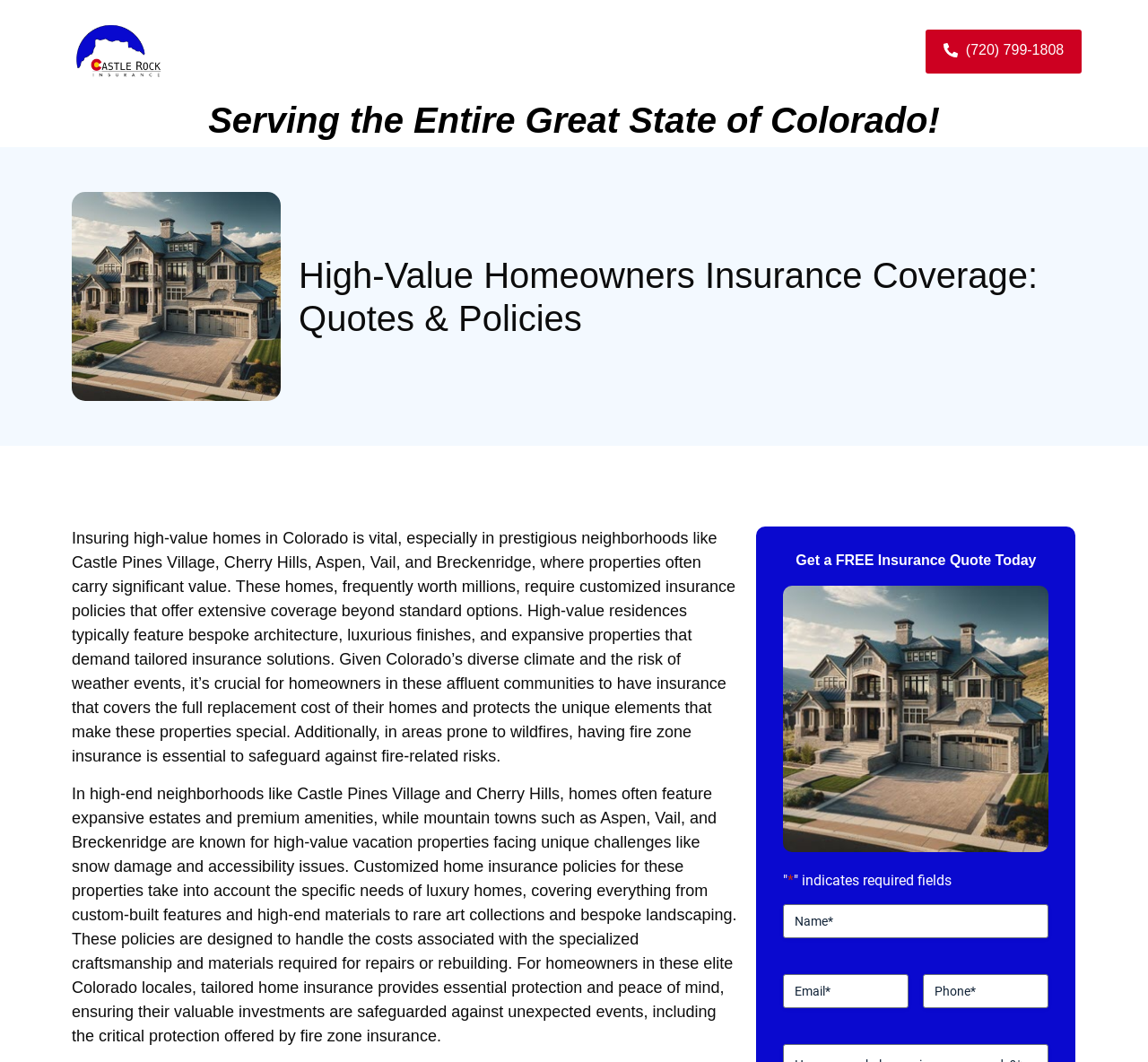What is the phone number to contact for insurance quotes?
Using the details shown in the screenshot, provide a comprehensive answer to the question.

I found the phone number by looking at the link element with the text '(720) 799-1808' which is located at the top of the webpage, indicating it's a contact information.